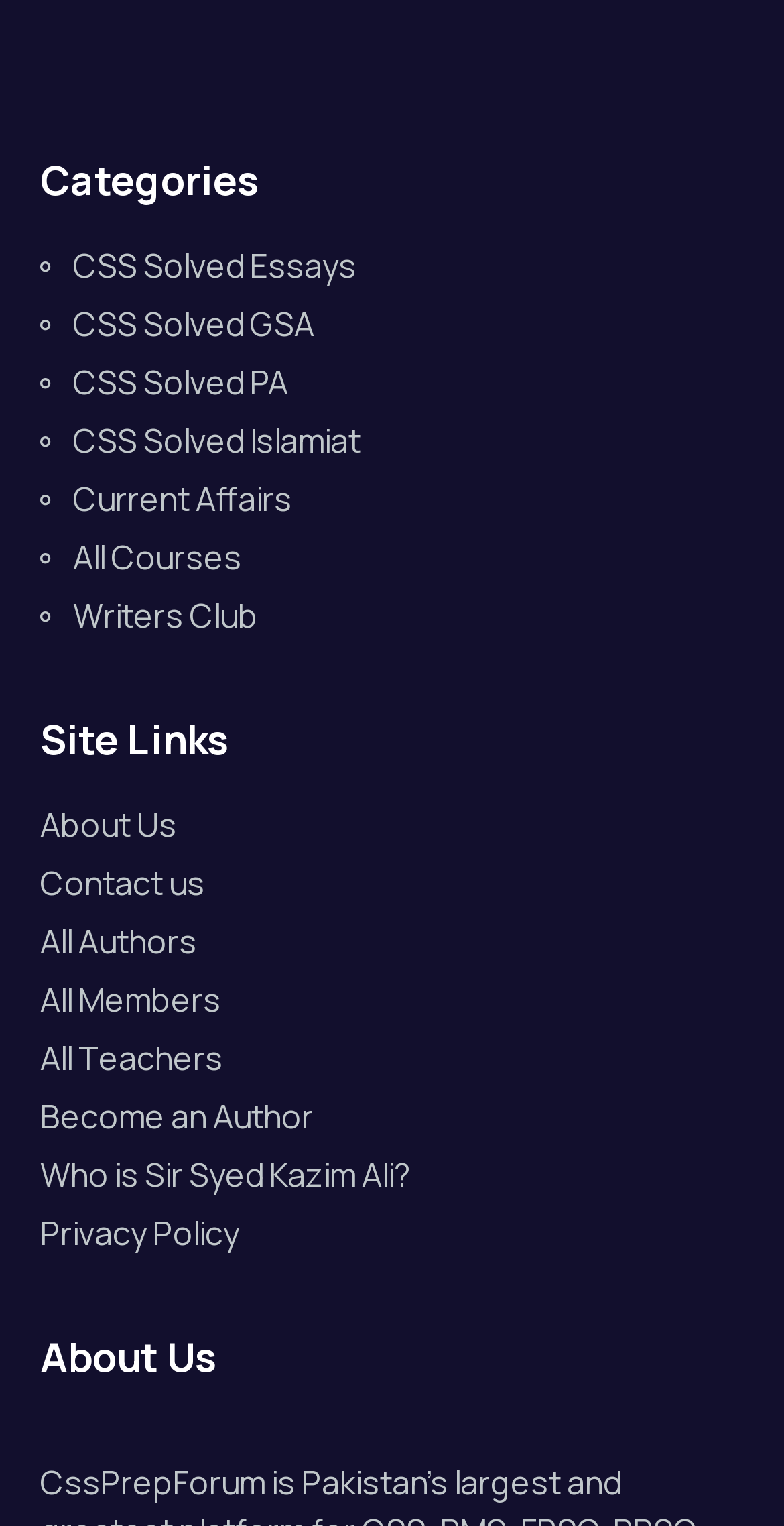Can you find the bounding box coordinates of the area I should click to execute the following instruction: "View CSS Solved Essays"?

[0.051, 0.158, 0.949, 0.19]